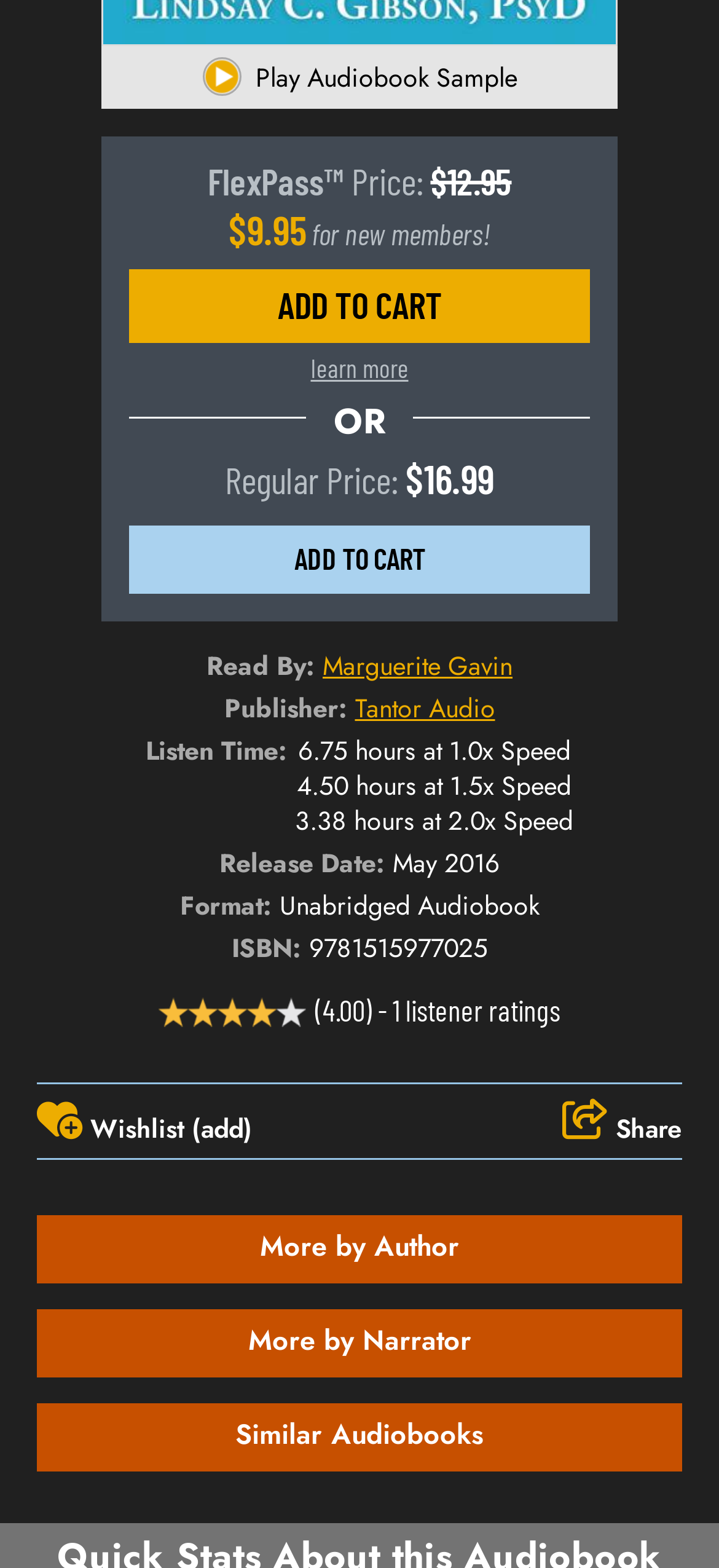Answer the following query concisely with a single word or phrase:
What is the price for new members?

$9.95